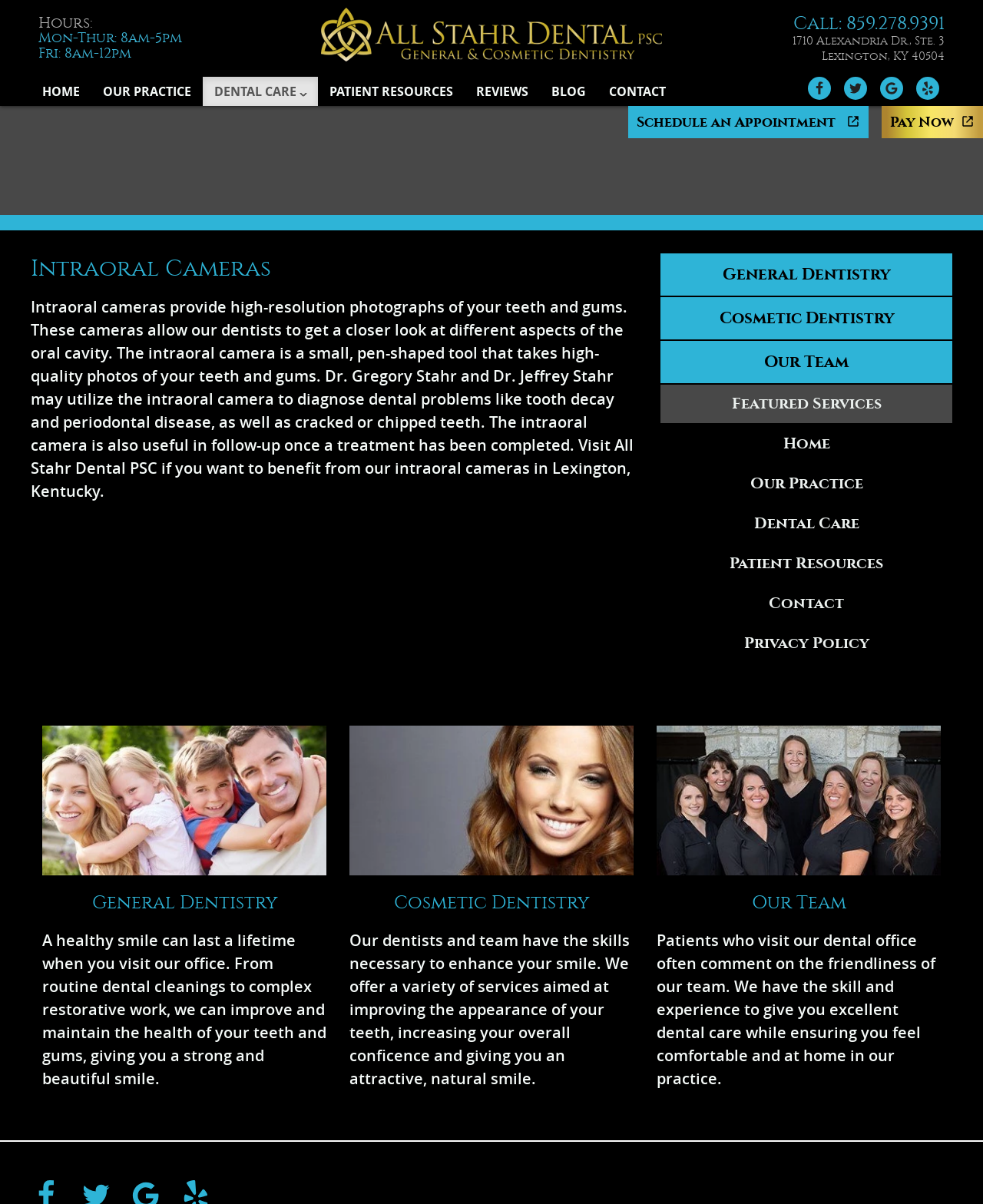Create an elaborate caption for the webpage.

This webpage is about Smith & Stahr, P.S.C., a dental practice in Lexington, Kentucky. At the top of the page, there is a logo and a navigation menu with links to different sections of the website, including "HOME", "OUR PRACTICE", "DENTAL CARE", "PATIENT RESOURCES", "REVIEWS", "BLOG", and "CONTACT". Below the navigation menu, there is a section with the practice's hours of operation, address, and phone number.

On the left side of the page, there is a main content area with an article about intraoral cameras, which are used in dental care to take high-resolution photographs of teeth and gums. The article explains how the cameras work and how they are used to diagnose dental problems and monitor treatment progress.

To the right of the main content area, there are links to different services offered by the practice, including "General Dentistry", "Cosmetic Dentistry", and "Our Team". There are also links to featured services and a showcase section with images and brief descriptions of the practice's services.

At the bottom of the page, there are links to the practice's social media profiles, including Facebook, Twitter, and Google Maps, as well as a link to schedule an appointment and a link to pay online. There is also a section with links to the practice's privacy policy and other resources.